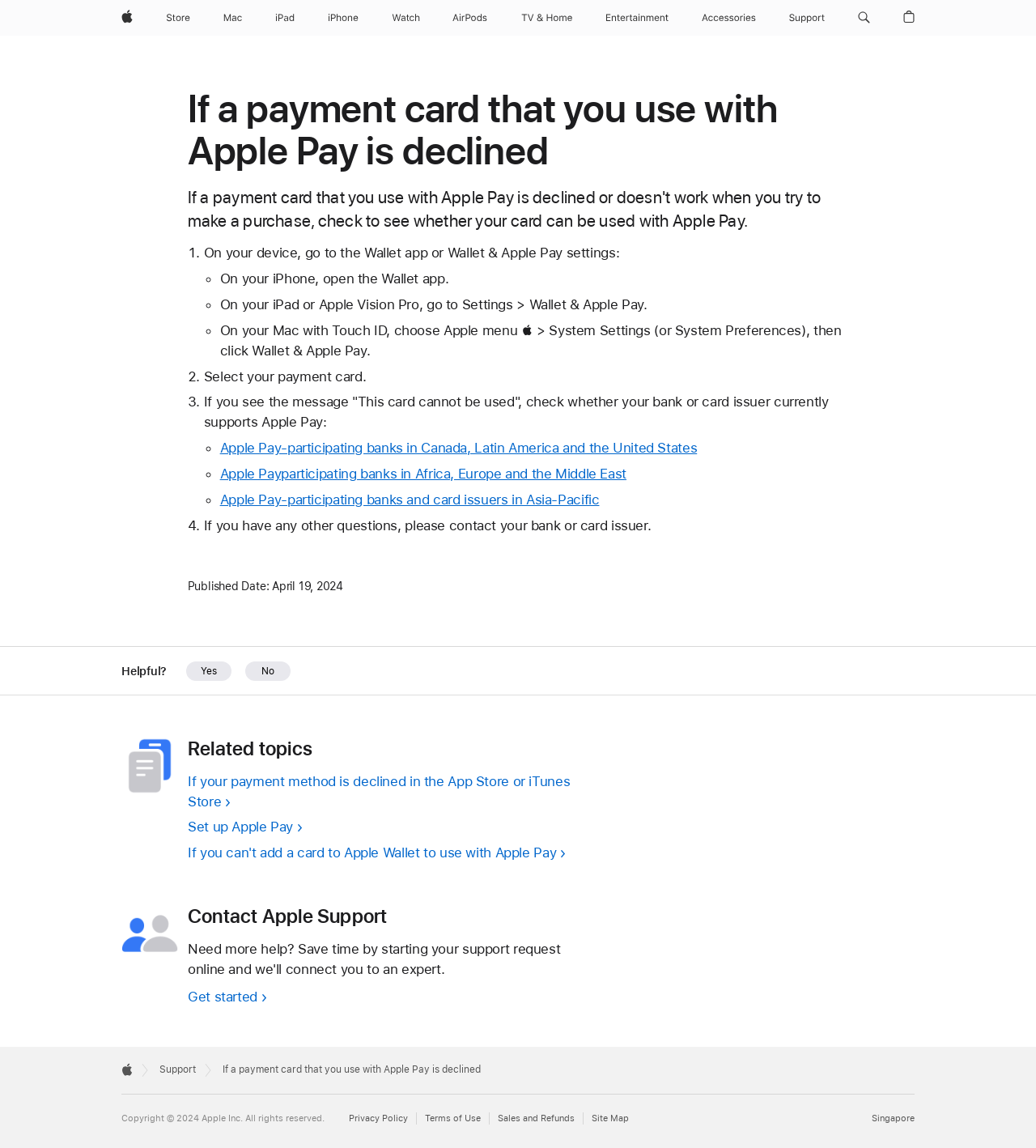Write an extensive caption that covers every aspect of the webpage.

This webpage is about troubleshooting payment card issues with Apple Pay. At the top, there is a navigation bar with links to various Apple products and services, including Mac, iPad, iPhone, Watch, AirPods, TV and Home, Entertainment, Accessories, and Support. Each link has a corresponding image. There is also a search button and a shopping bag button on the top right.

Below the navigation bar, the main content area begins. The title "If a payment card that you use with Apple Pay is declined" is displayed prominently. The page then provides a step-by-step guide on how to troubleshoot the issue. The guide is divided into four sections, each marked with a numbered list marker. The sections provide instructions on how to access the Wallet app or Wallet & Apple Pay settings, select the payment card, and check if the bank or card issuer supports Apple Pay.

The page also includes links to lists of Apple Pay-participating banks in different regions, including Canada, Latin America, the United States, Africa, Europe, the Middle East, and Asia-Pacific. These links are accompanied by short descriptions.

At the bottom of the page, there is a section with a published date, April 19, 2024, and a "Helpful?" section with a "Yes" button.